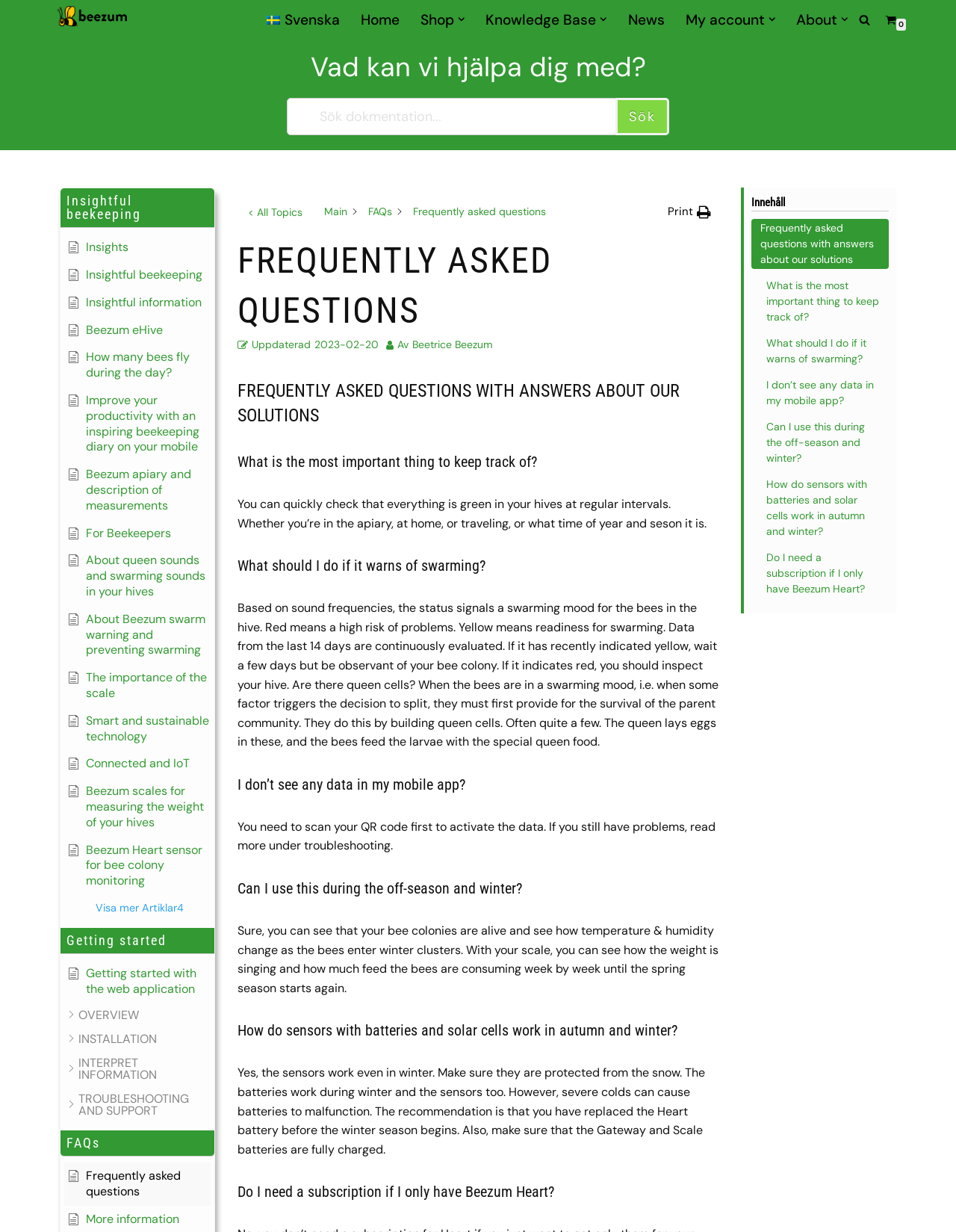Pinpoint the bounding box coordinates of the element you need to click to execute the following instruction: "Read more about frequently asked questions". The bounding box should be represented by four float numbers between 0 and 1, in the format [left, top, right, bottom].

[0.071, 0.948, 0.216, 0.974]